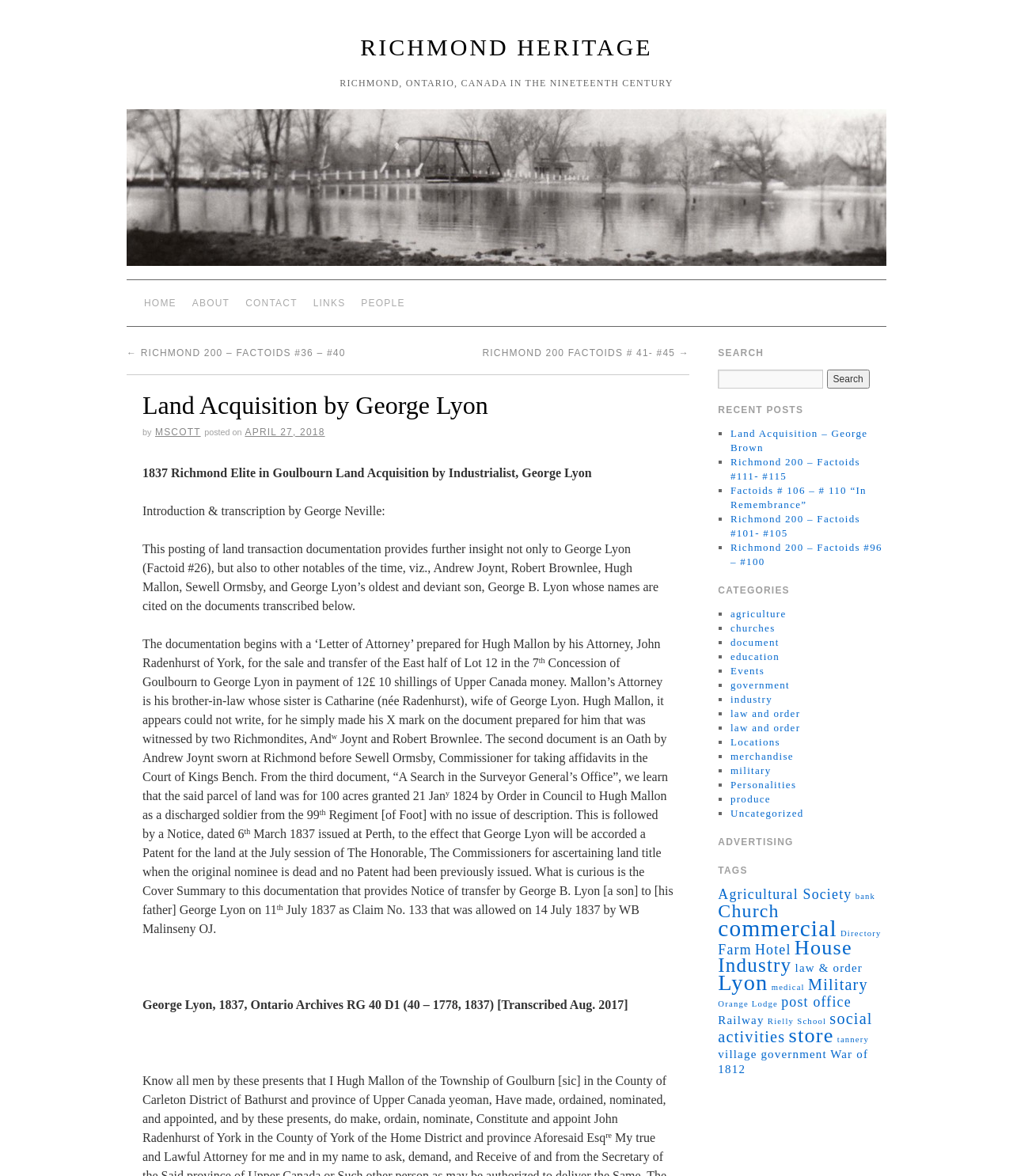Predict the bounding box coordinates of the area that should be clicked to accomplish the following instruction: "View 'Land Acquisition – George Brown' post". The bounding box coordinates should consist of four float numbers between 0 and 1, i.e., [left, top, right, bottom].

[0.721, 0.363, 0.857, 0.386]